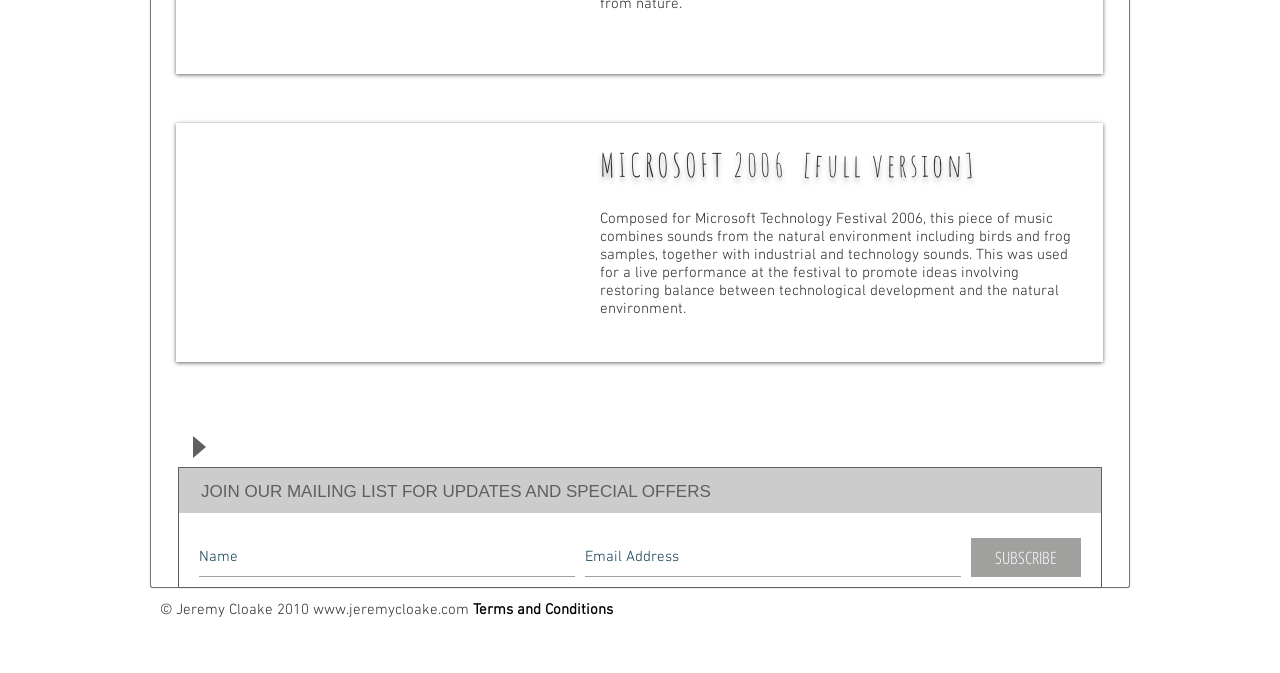Using the element description provided, determine the bounding box coordinates in the format (top-left x, top-left y, bottom-right x, bottom-right y). Ensure that all values are floating point numbers between 0 and 1. Element description: aria-label="Play"

[0.139, 0.634, 0.17, 0.694]